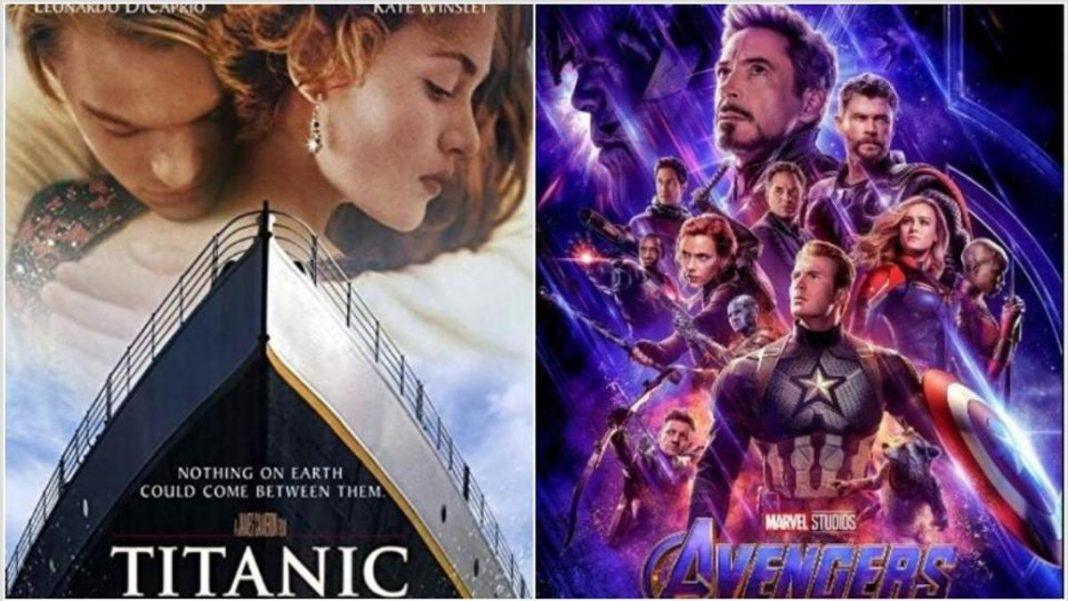Describe all the elements in the image extensively.

The image features a striking juxtaposition of two iconic movie posters: on the left, the poster for "Titanic," showcasing the poignant romance between Jack (portrayed by Leonardo DiCaprio) and Rose (played by Kate Winslet), set against the backdrop of the ill-fated ship with the tagline, "Nothing on Earth could come between them." On the right, the poster for "Avengers: Endgame," prominently displays the heroic ensemble of Marvel characters, including Iron Man, Captain America, and Thor, against a dramatic cosmic backdrop, symbolizing their battle against formidable villains. This visual comparison highlights the cultural significance and cinematic achievements of both films, particularly in relation to filmmaker James Cameron's acknowledgment of "Avengers: Endgame" surpassing "Titanic" at the box office. The image beautifully encapsulates the evolution of blockbuster filmmaking, merging romance and superhero action in the modern cinema landscape.